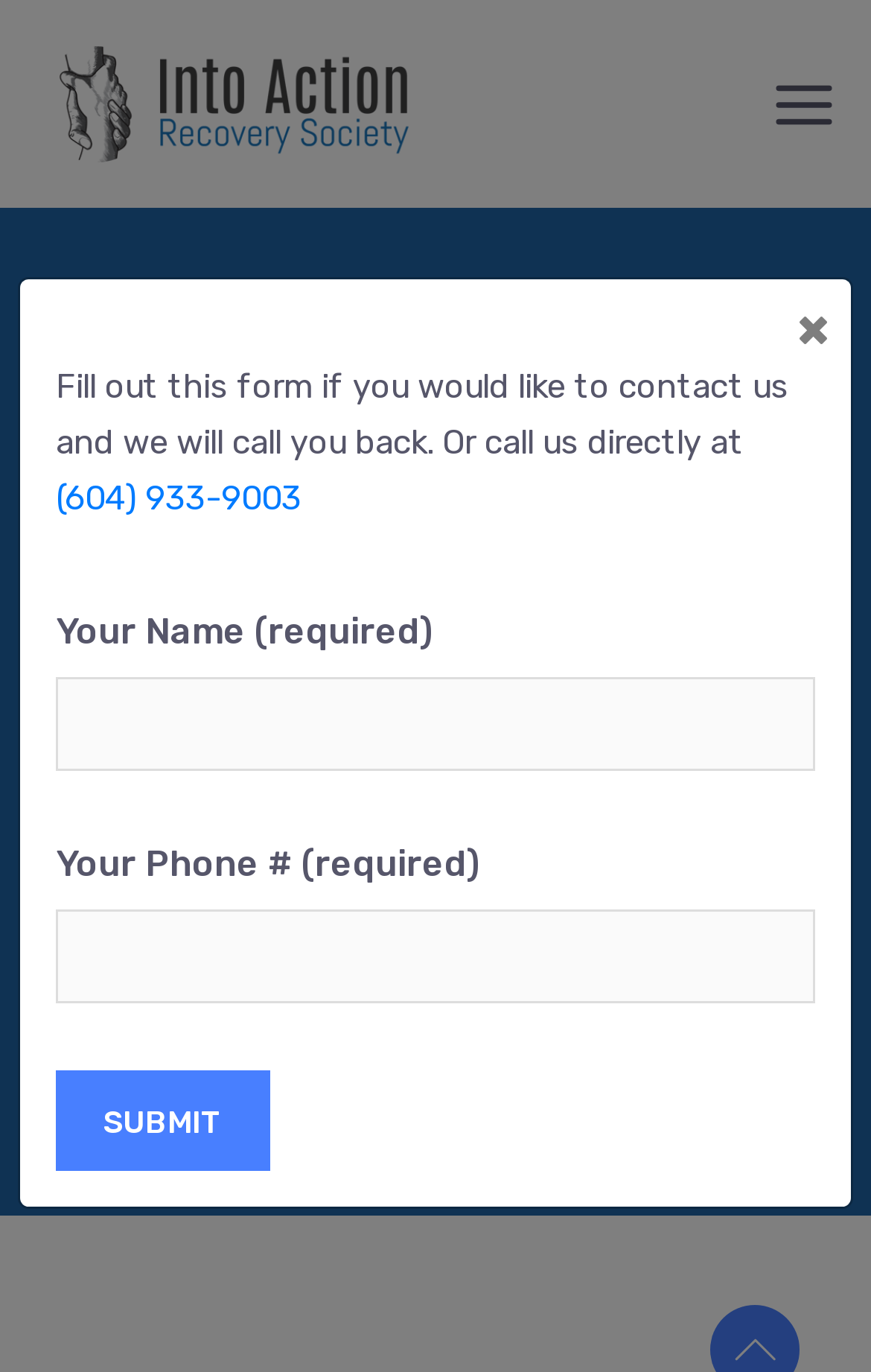Locate the coordinates of the bounding box for the clickable region that fulfills this instruction: "Call the phone number".

[0.064, 0.343, 0.346, 0.384]